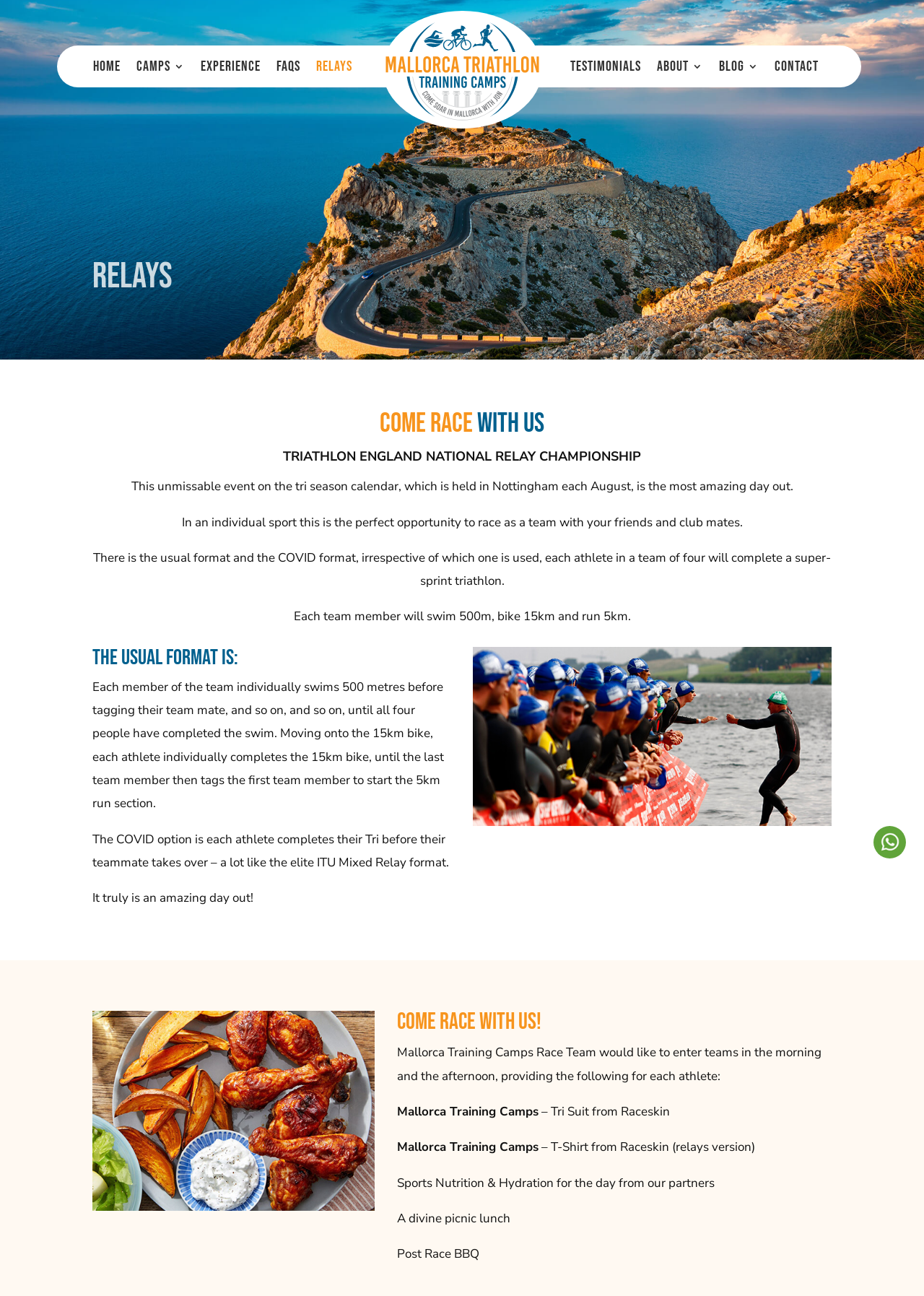Offer a meticulous description of the webpage's structure and content.

The webpage is about Relays, specifically Mallorca Triathlon Training Camps. At the top right corner, there is a small image with a link. Below it, there is a navigation menu with links to different sections of the website, including Home, Camps, Experience, FAQs, Relays, Testimonials, About, Blog, and Contact.

The main content of the webpage is divided into two sections. The first section has a heading "Relays" and a subheading "Come Race With us". This section describes the TRIATHLON ENGLAND NATIONAL RELAY CHAMPIONSHIP, an event held in Nottingham each August. The text explains that this event is an opportunity to race as a team with friends and club mates, and each athlete in a team of four will complete a super-sprint triathlon.

The second section has a heading "The usual format is:" and describes the format of the relay championship. It explains that each team member will swim 500m, bike 15km, and run 5km, and that there are two formats: the usual format where each member of the team individually completes each section, and the COVID format where each athlete completes their triathlon before their teammate takes over.

Below this section, there is another heading "Come Race with US!" which describes the Mallorca Training Camps Race Team's offer to enter teams in the morning and afternoon, providing each athlete with a tri suit, t-shirt, sports nutrition, hydration, a picnic lunch, and a post-race BBQ.